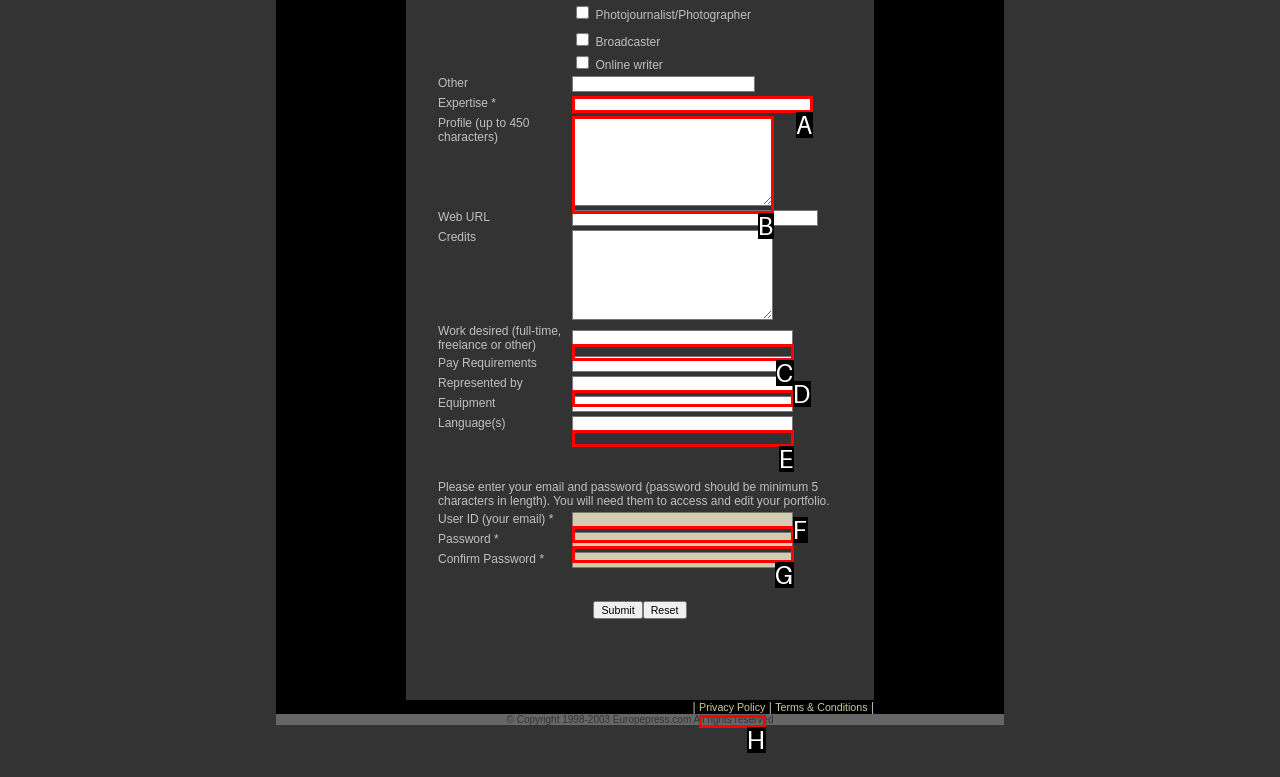Select the option that aligns with the description: name="languages"
Respond with the letter of the correct choice from the given options.

E